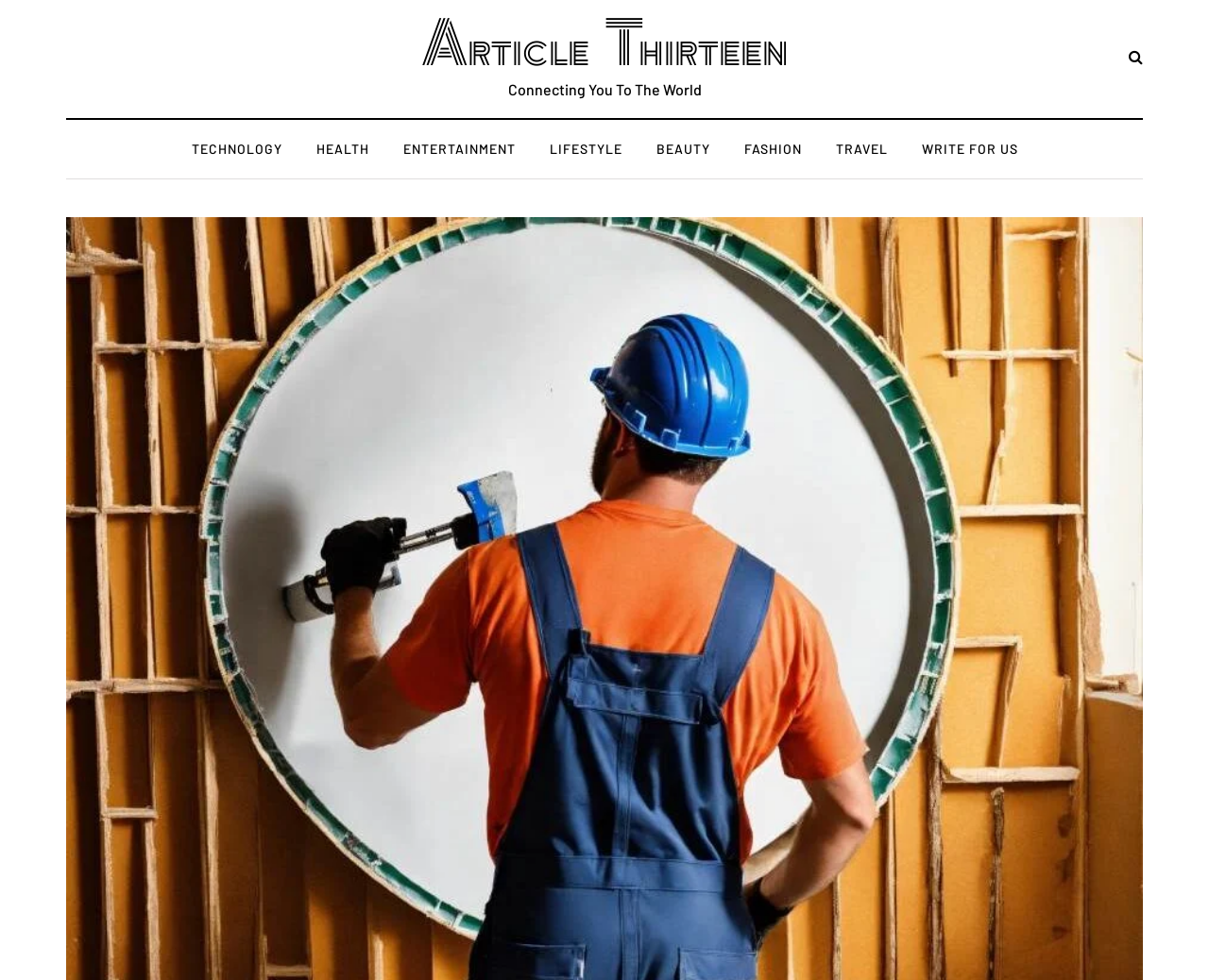What categories are available for browsing?
Answer with a single word or short phrase according to what you see in the image.

TECHNOLOGY, HEALTH, ENTERTAINMENT, LIFESTYLE, BEAUTY, FASHION, TRAVEL